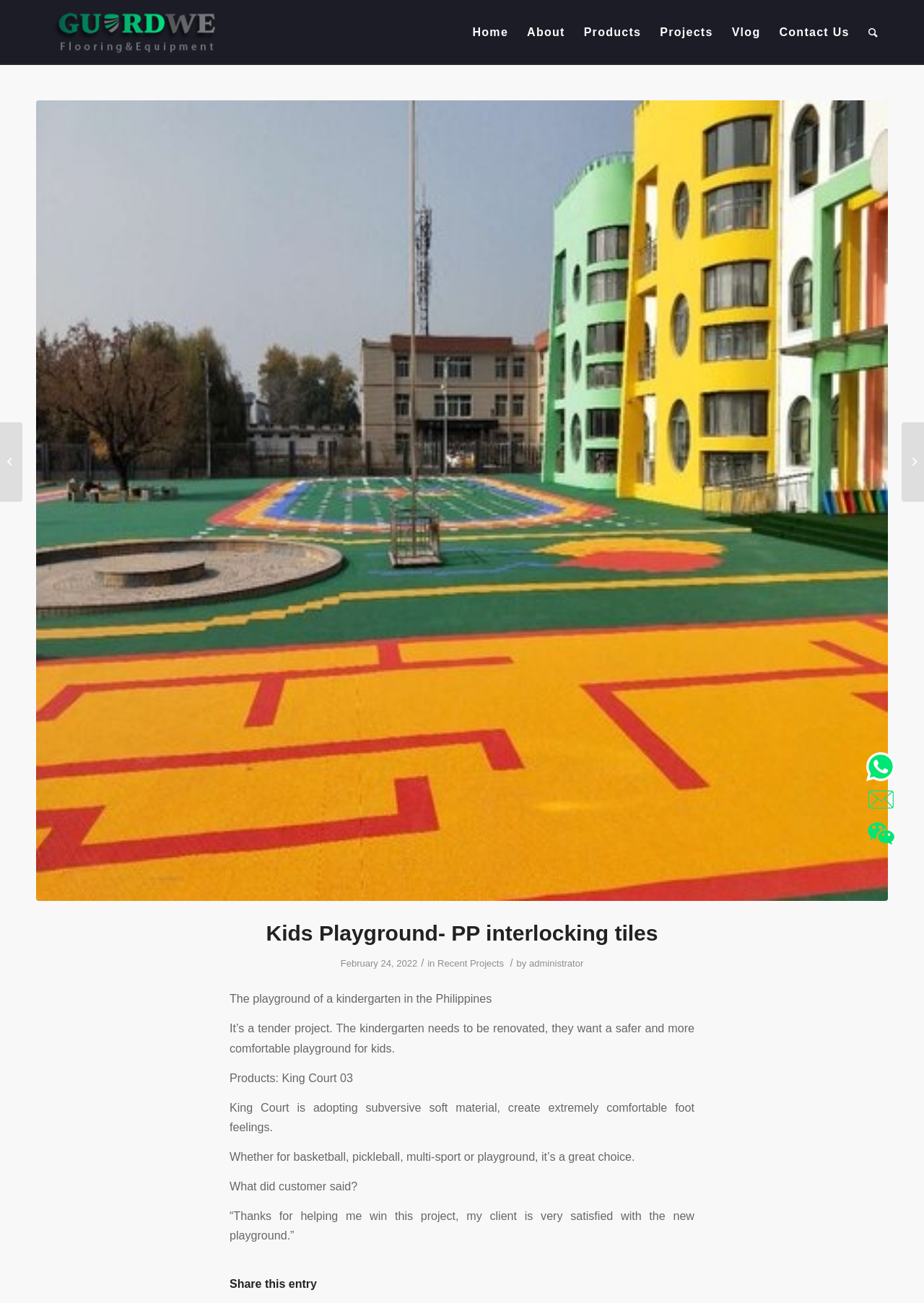Locate the bounding box coordinates of the element I should click to achieve the following instruction: "Click on the 'Home' link".

[0.501, 0.001, 0.56, 0.049]